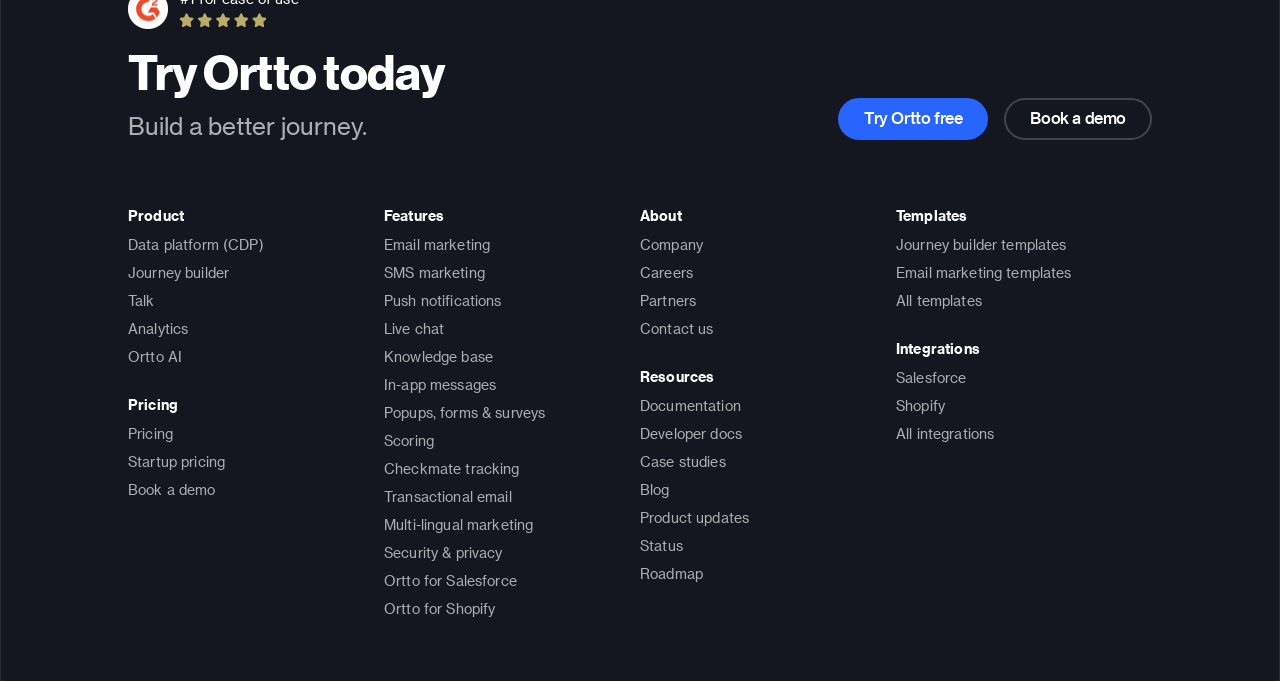What is the last item under 'Resources'?
Answer the question with a single word or phrase by looking at the picture.

Roadmap